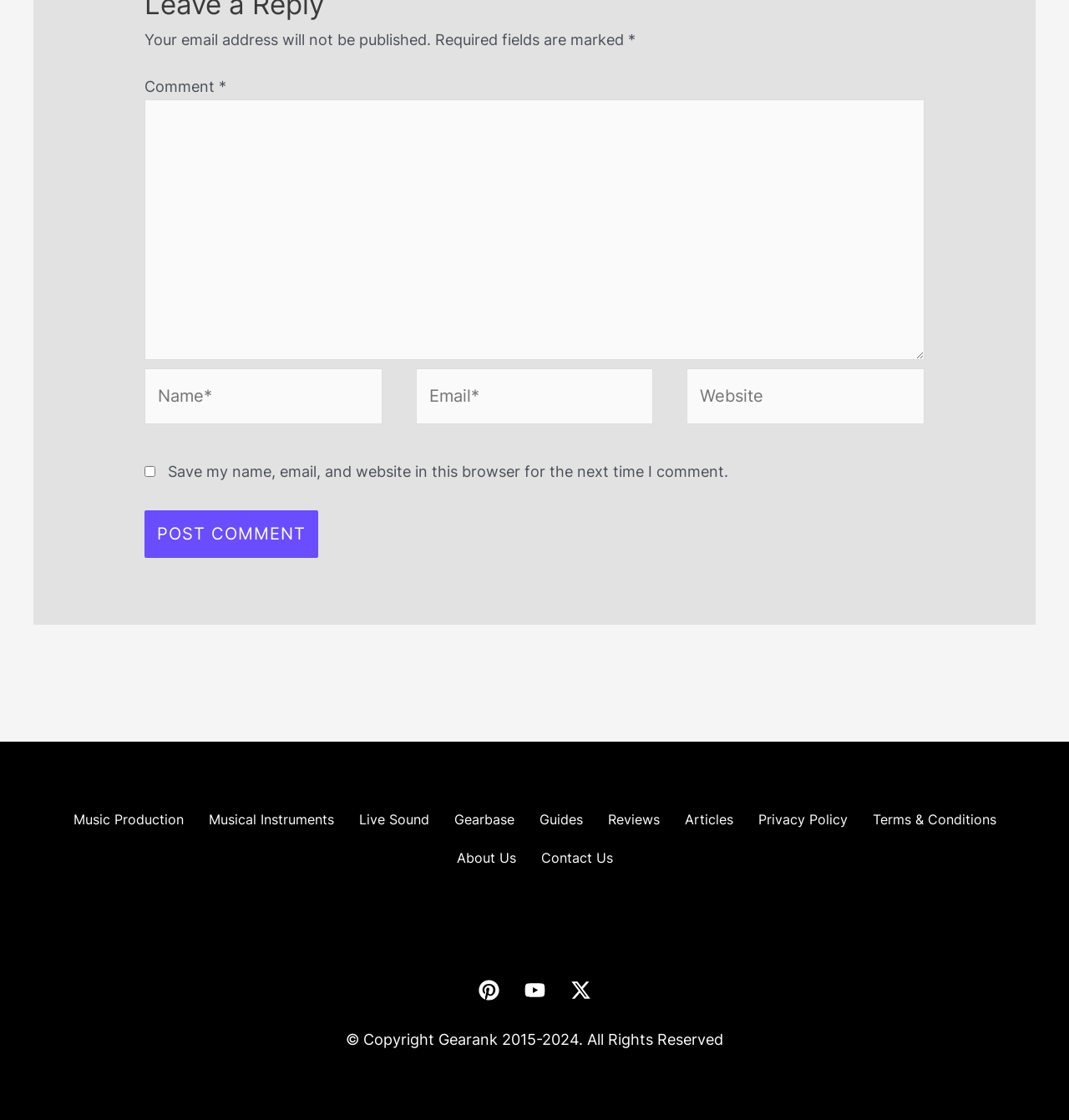Please locate the bounding box coordinates of the element's region that needs to be clicked to follow the instruction: "Enter a comment". The bounding box coordinates should be provided as four float numbers between 0 and 1, i.e., [left, top, right, bottom].

[0.135, 0.089, 0.865, 0.322]